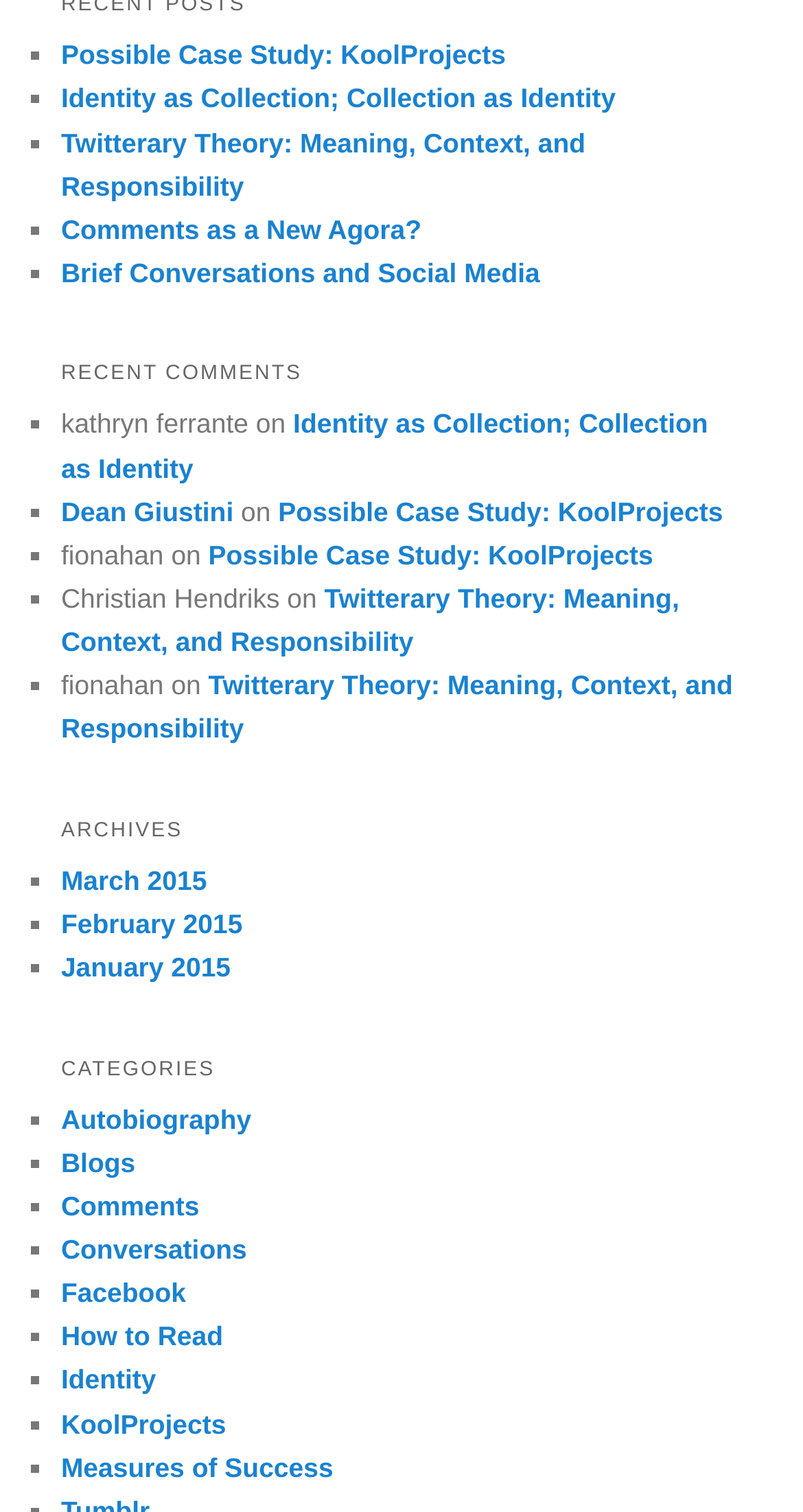How many categories are listed on the webpage?
Identify the answer in the screenshot and reply with a single word or phrase.

10